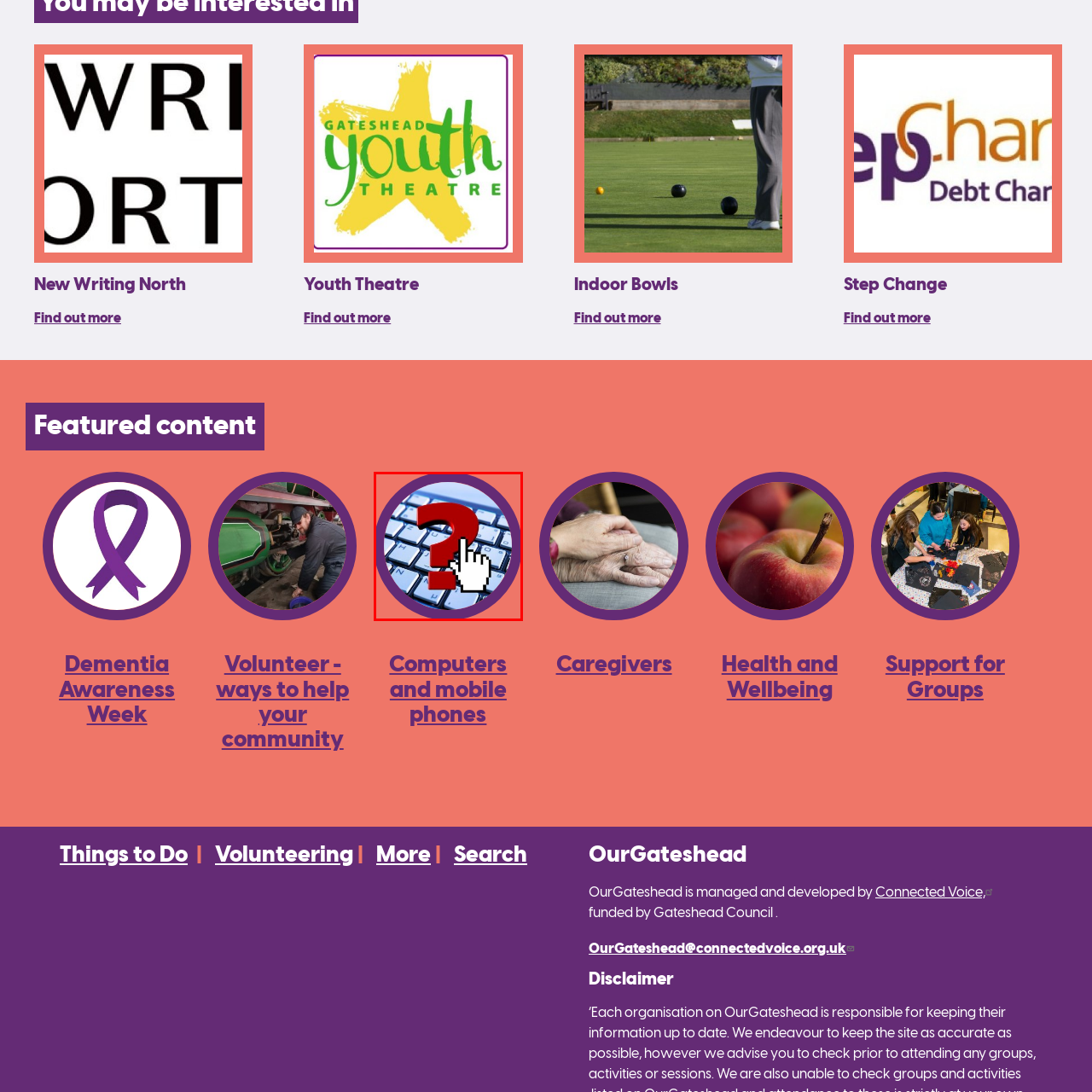What is the object pointing to the question mark?
Please carefully analyze the image highlighted by the red bounding box and give a thorough response based on the visual information contained within that section.

A stylized cursor, represented as a hand icon, points to the question mark, suggesting inquiry or a prompt for help. The hand icon is a creative way to represent a cursor and adds to the overall design of the image.